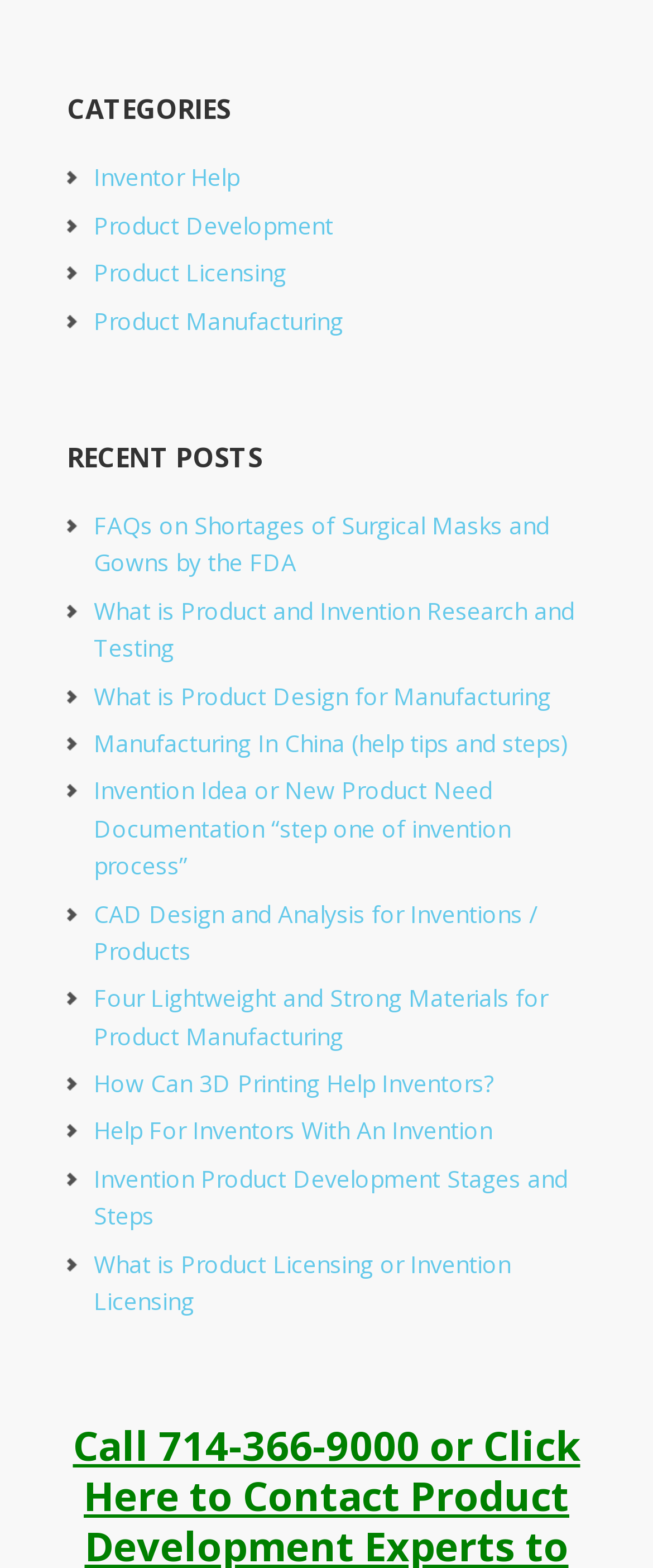How many links are under the 'CATEGORIES' heading?
Please provide a single word or phrase as the answer based on the screenshot.

4